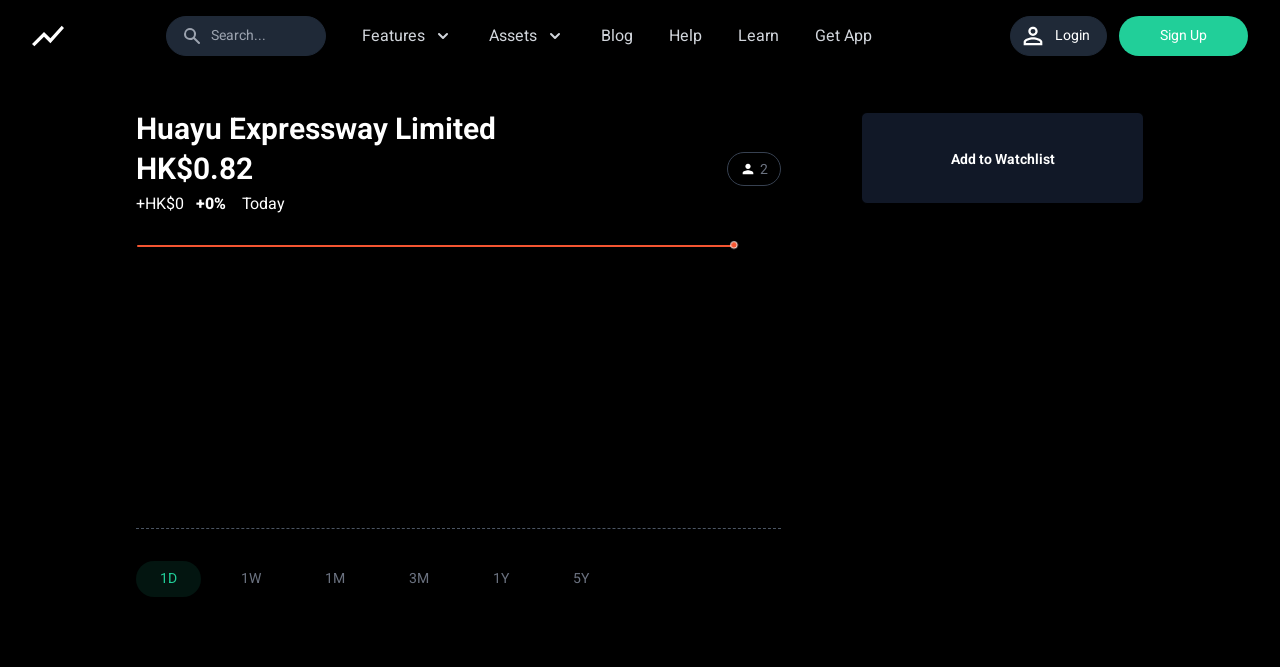Please identify the bounding box coordinates of the clickable area that will allow you to execute the instruction: "Search for something".

[0.165, 0.037, 0.208, 0.069]